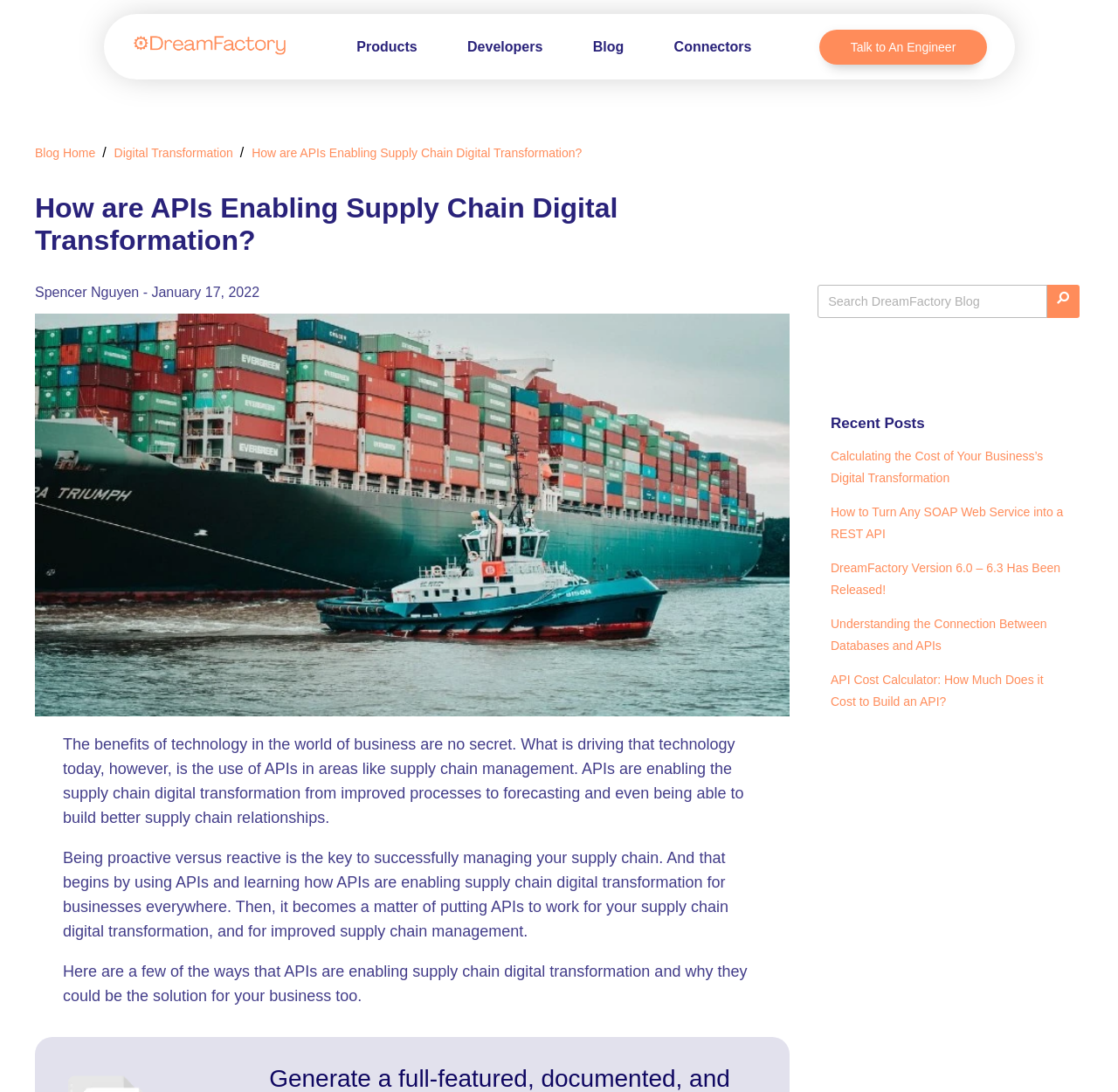From the webpage screenshot, identify the region described by Talk to An Engineer. Provide the bounding box coordinates as (top-left x, top-left y, bottom-right x, bottom-right y), with each value being a floating point number between 0 and 1.

[0.733, 0.027, 0.883, 0.059]